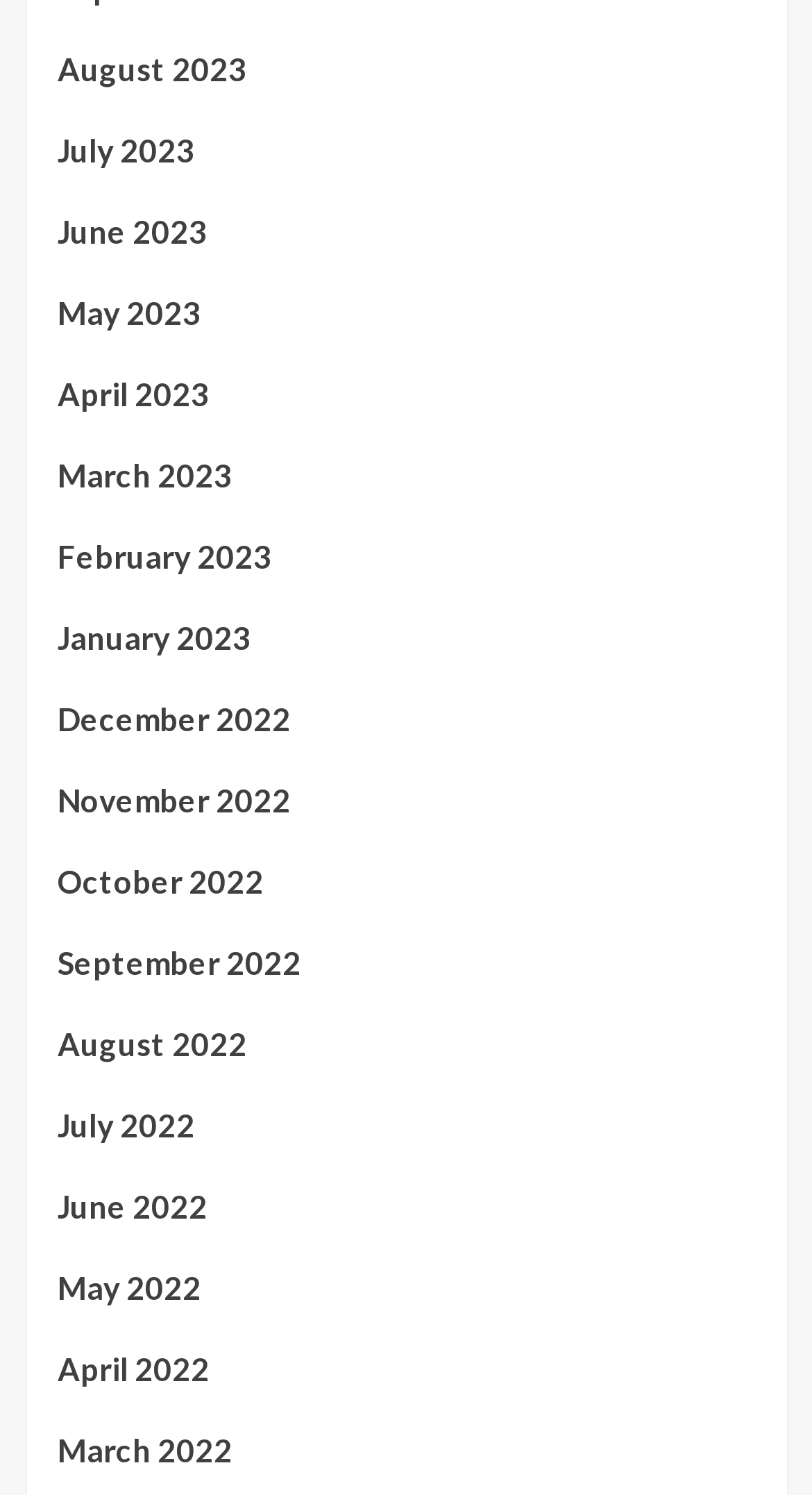How many months are listed on the webpage?
Based on the image, answer the question with as much detail as possible.

By examining the list of links, I can count a total of 15 months, from August 2023 to April 2022. Each month is represented by a separate link, and there are no gaps or missing months in the list.